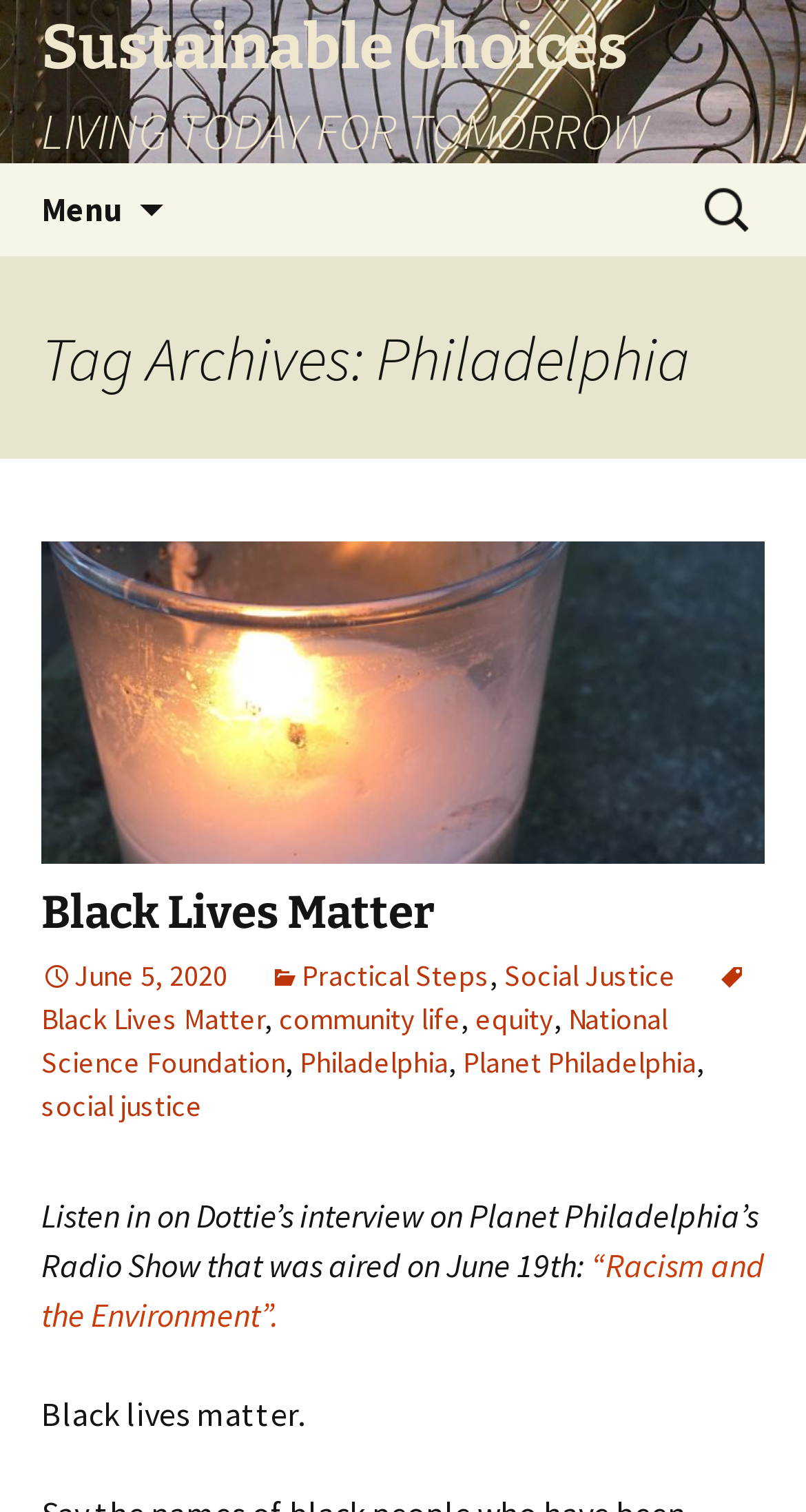What is the date mentioned in the webpage?
From the screenshot, supply a one-word or short-phrase answer.

June 5, 2020